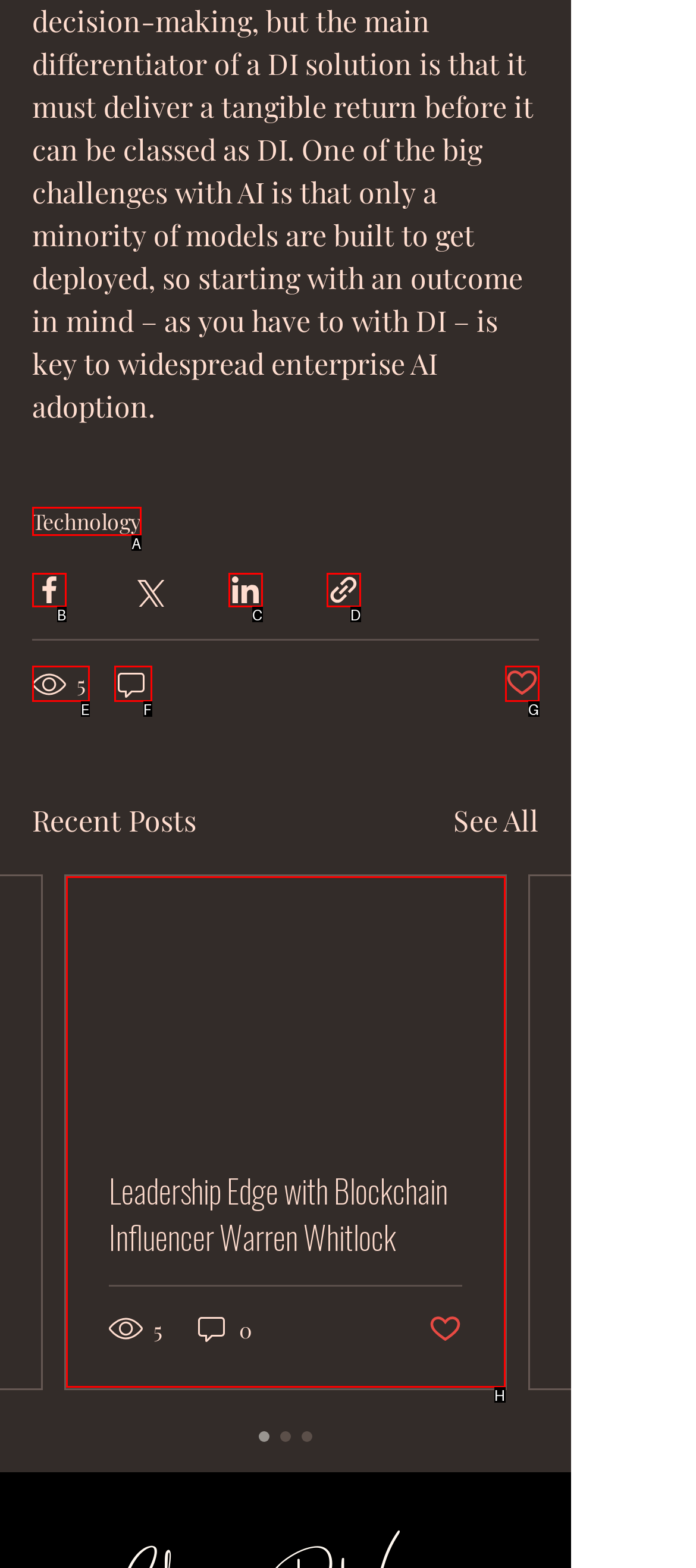Given the task: contact us, tell me which HTML element to click on.
Answer with the letter of the correct option from the given choices.

None